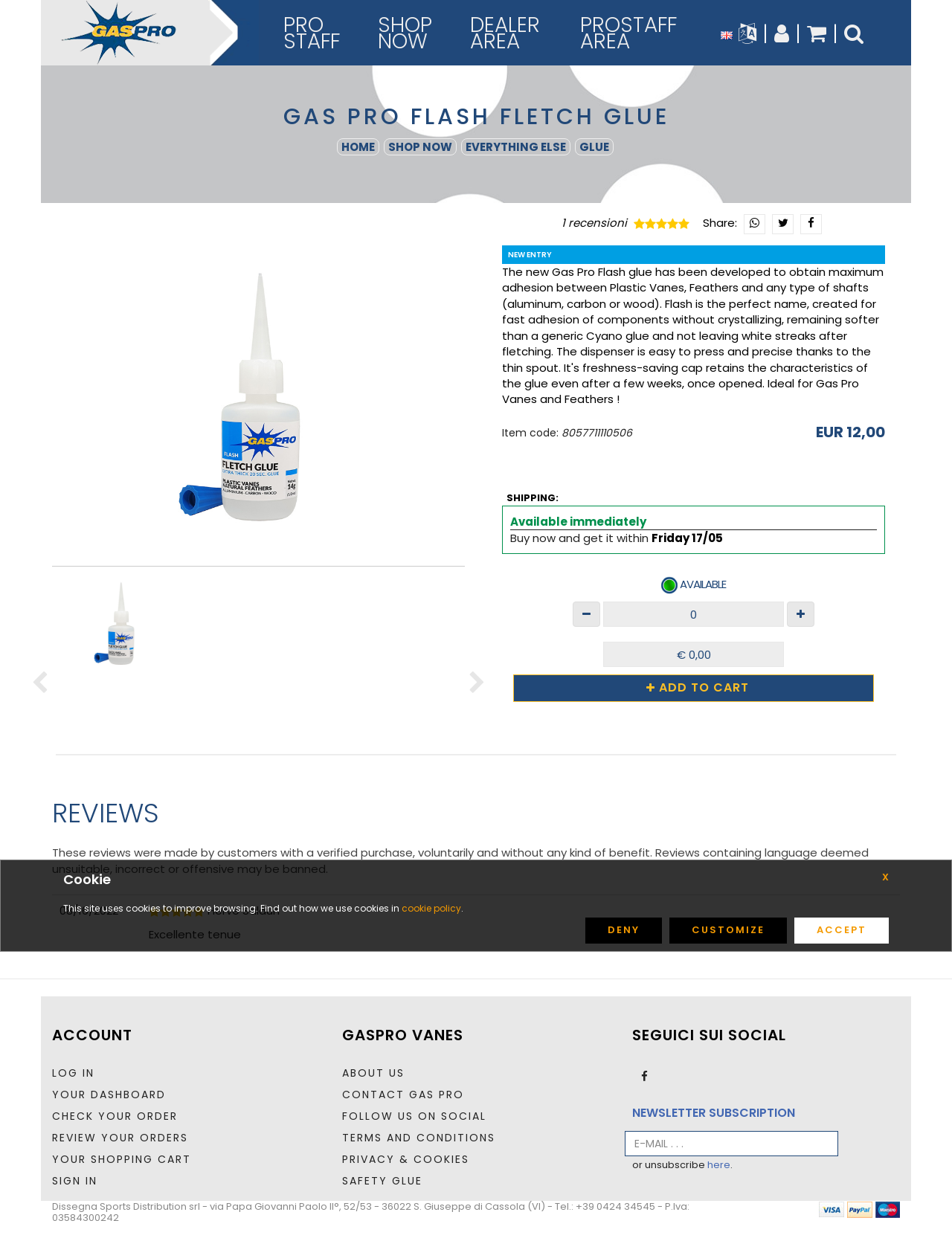Please analyze the image and give a detailed answer to the question:
What is the shipping status?

I found the answer by looking at the static text element with the text 'Available immediately' which is likely to be the shipping status of the product.